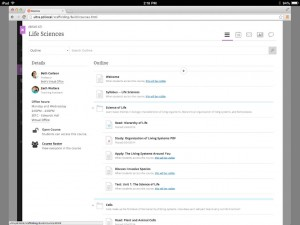What type of resources are listed in the screenshot?
Refer to the image and give a detailed answer to the question.

The screenshot displays a list of resources and links, including 'Exploration of Life' and 'Understanding the Living Universe', which appear to be lessons or topics in the 'Life Sciences' course. Additionally, there are assignment submissions and task listings, indicating that the screenshot is showing a course content area with various types of resources.